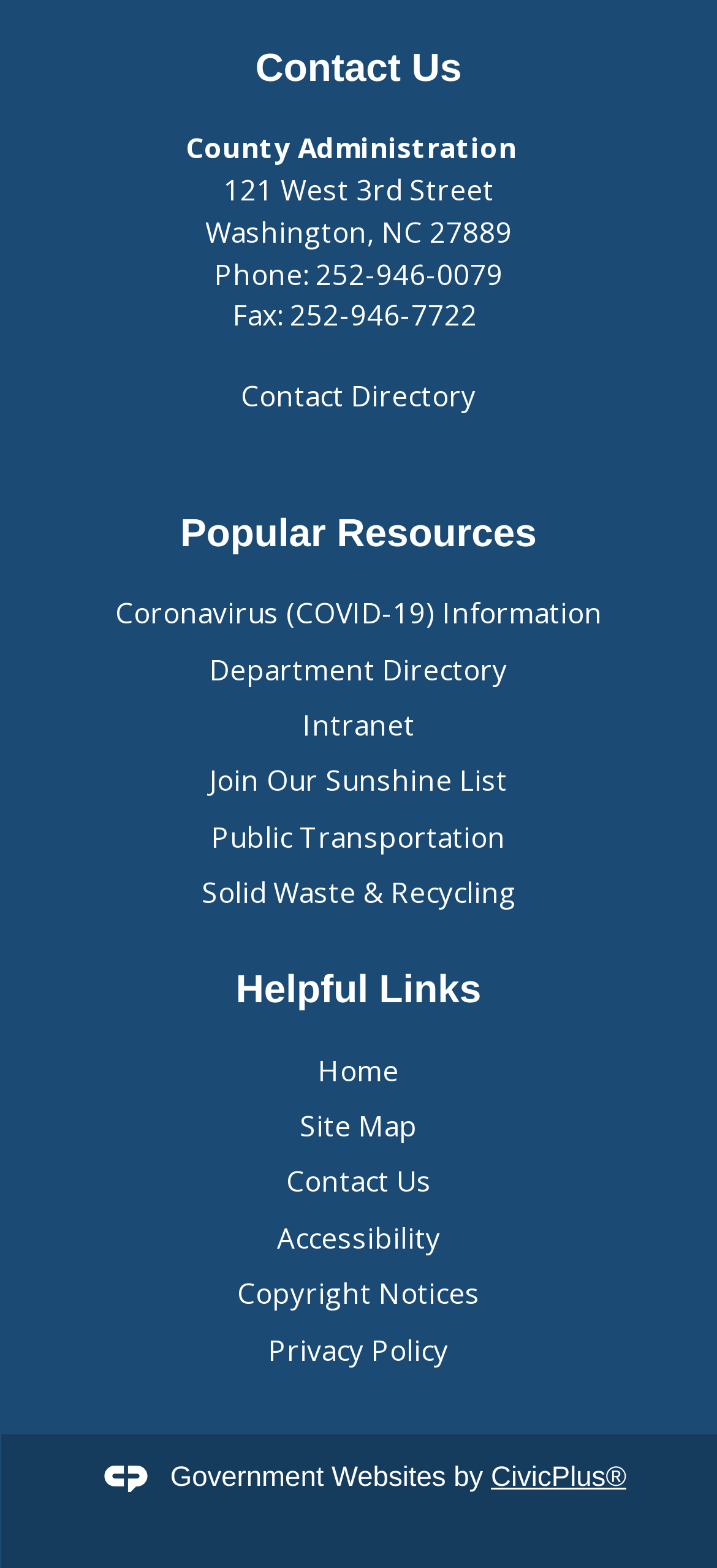Based on the provided description, "Popular Resources", find the bounding box of the corresponding UI element in the screenshot.

[0.251, 0.326, 0.748, 0.354]